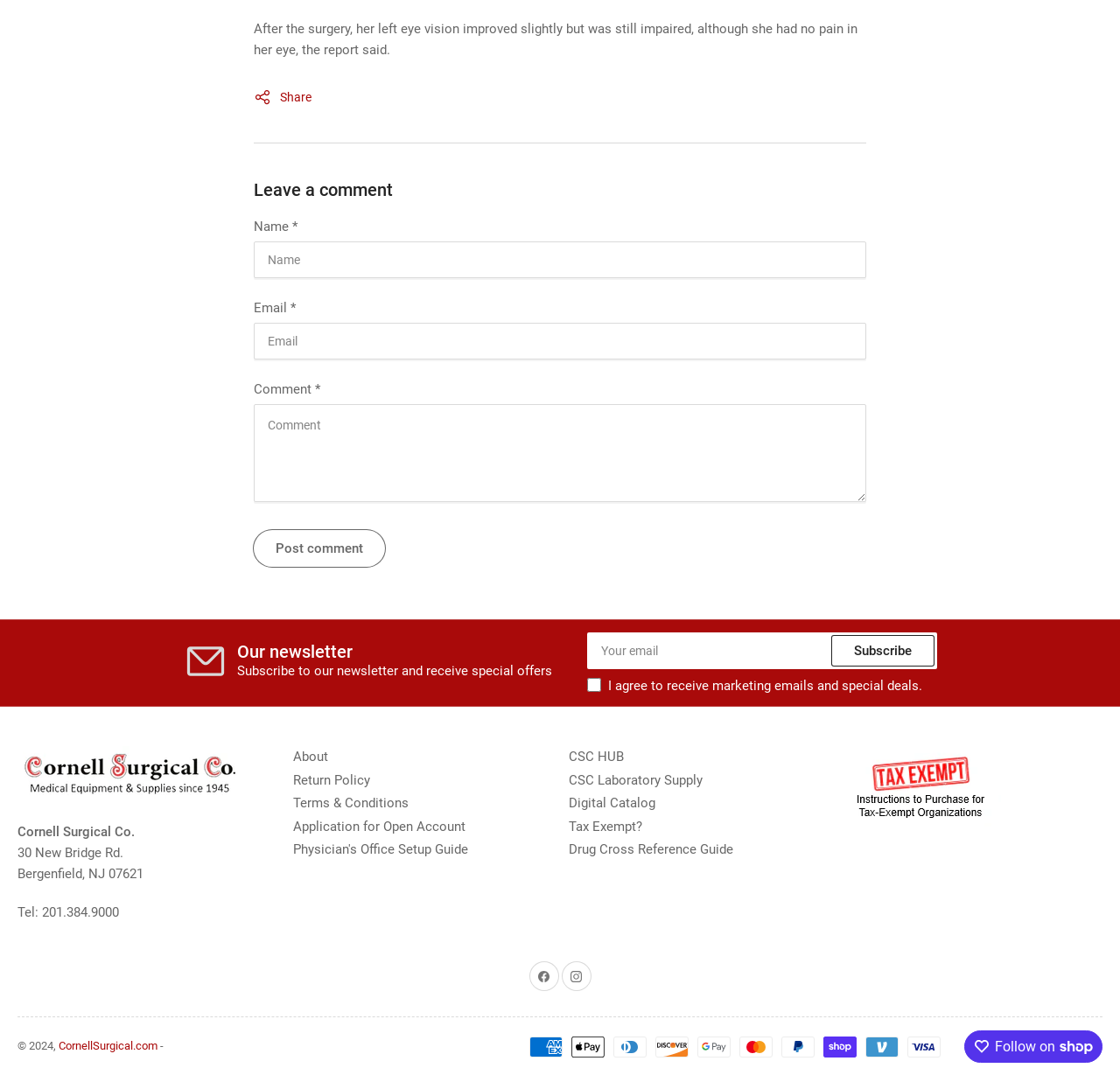Can you find the bounding box coordinates for the element that needs to be clicked to execute this instruction: "Visit About page"? The coordinates should be given as four float numbers between 0 and 1, i.e., [left, top, right, bottom].

[0.262, 0.694, 0.293, 0.708]